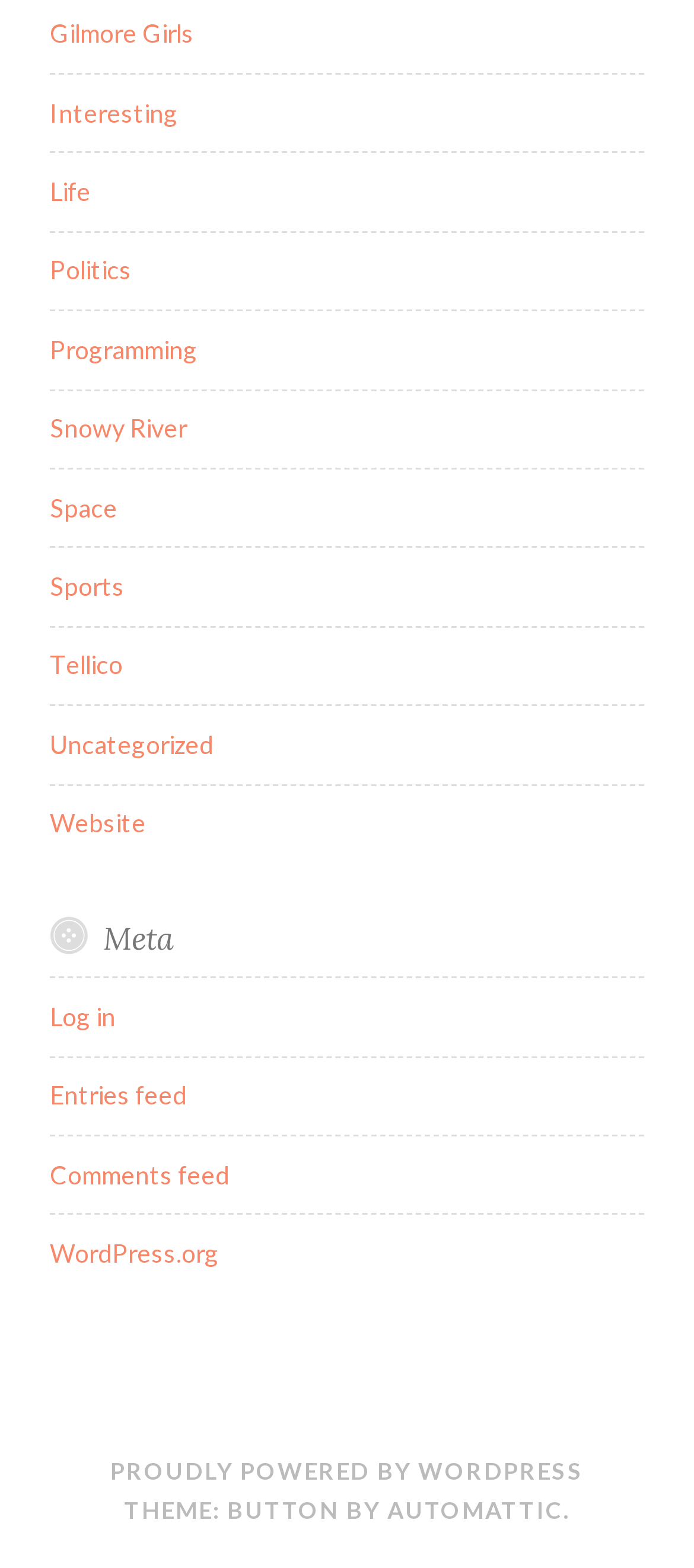Determine the bounding box coordinates of the clickable area required to perform the following instruction: "Click on Gilmore Girls". The coordinates should be represented as four float numbers between 0 and 1: [left, top, right, bottom].

[0.072, 0.012, 0.279, 0.031]